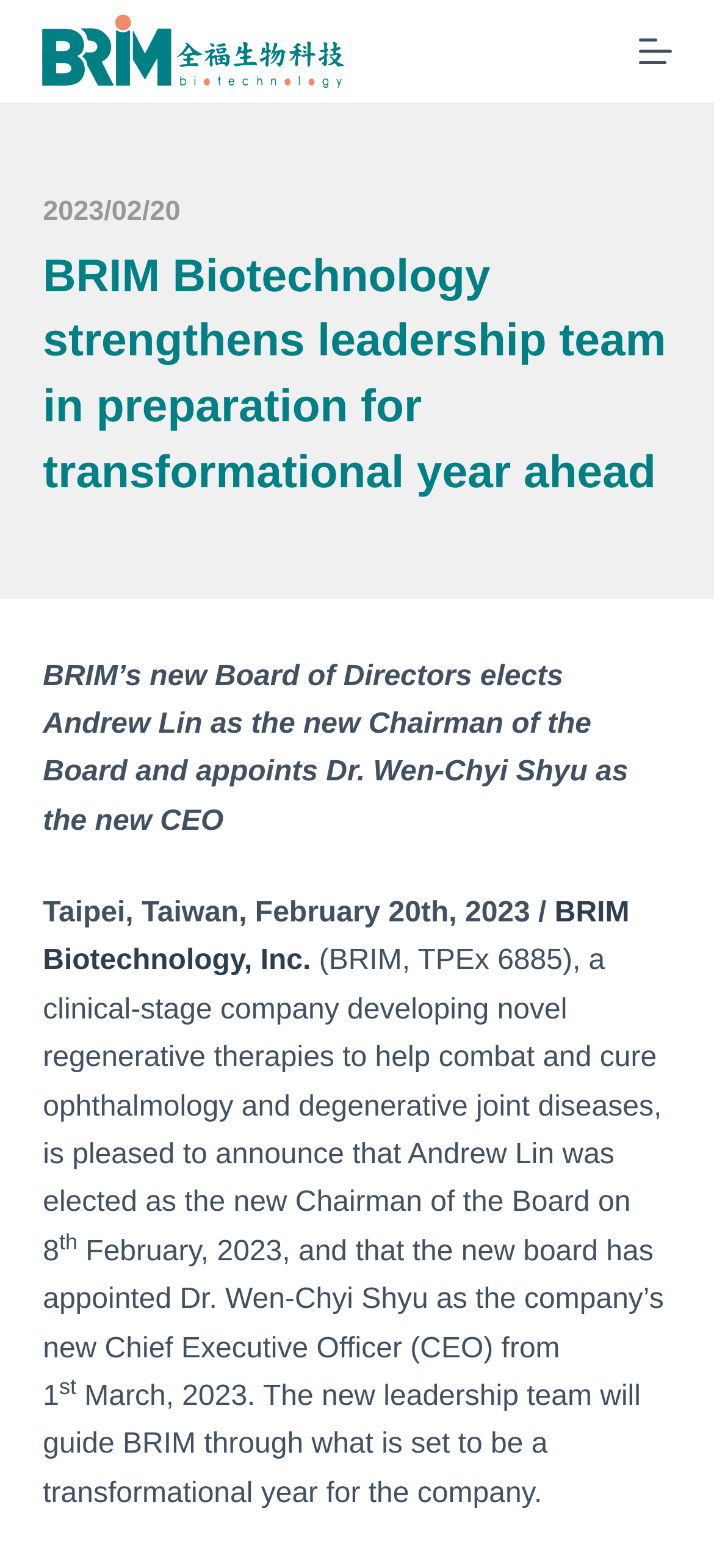From the webpage screenshot, predict the bounding box coordinates (top-left x, top-left y, bottom-right x, bottom-right y) for the UI element described here: 選單

[0.894, 0.022, 0.94, 0.043]